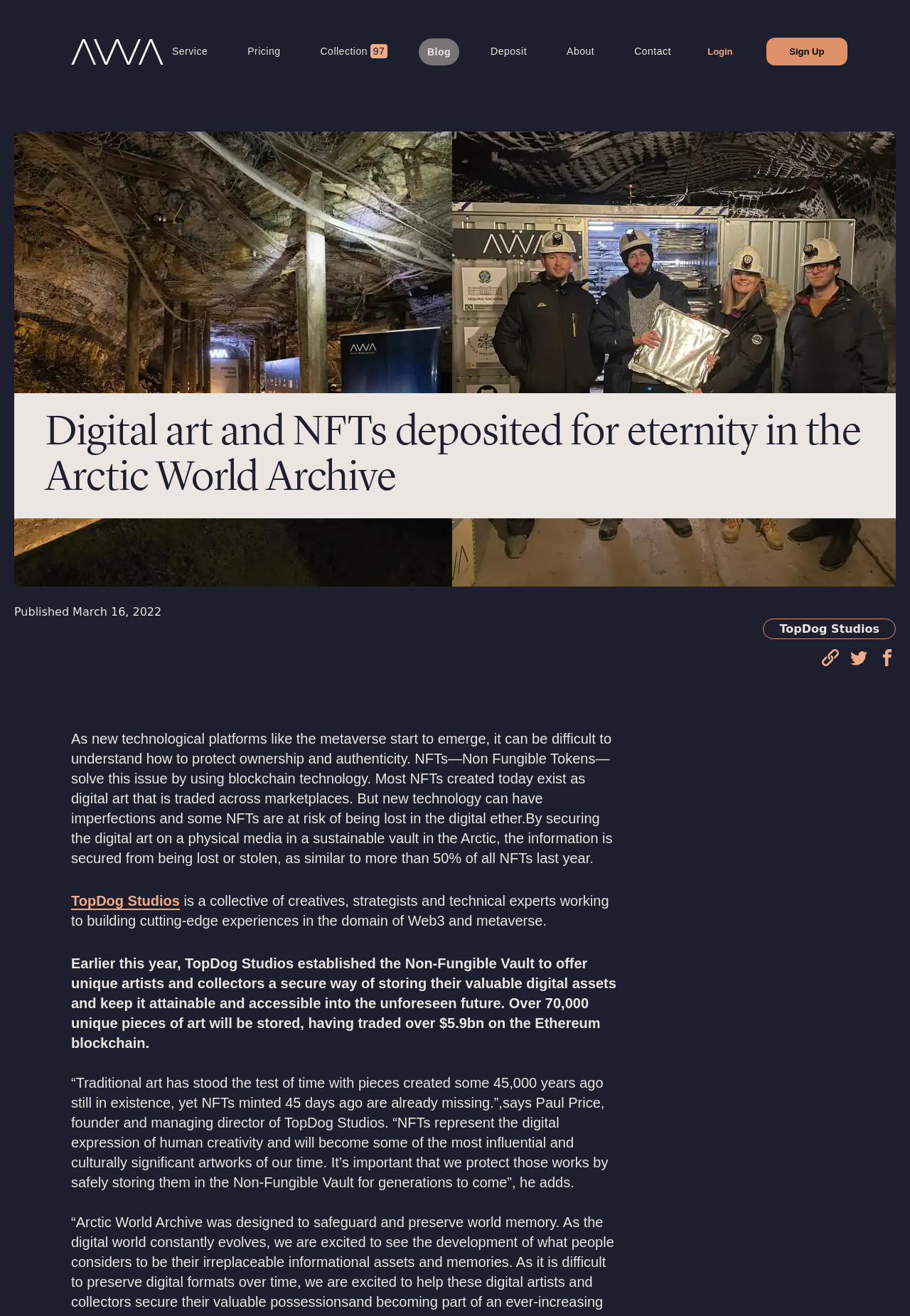Specify the bounding box coordinates of the element's area that should be clicked to execute the given instruction: "Go to home page". The coordinates should be four float numbers between 0 and 1, i.e., [left, top, right, bottom].

[0.078, 0.029, 0.18, 0.049]